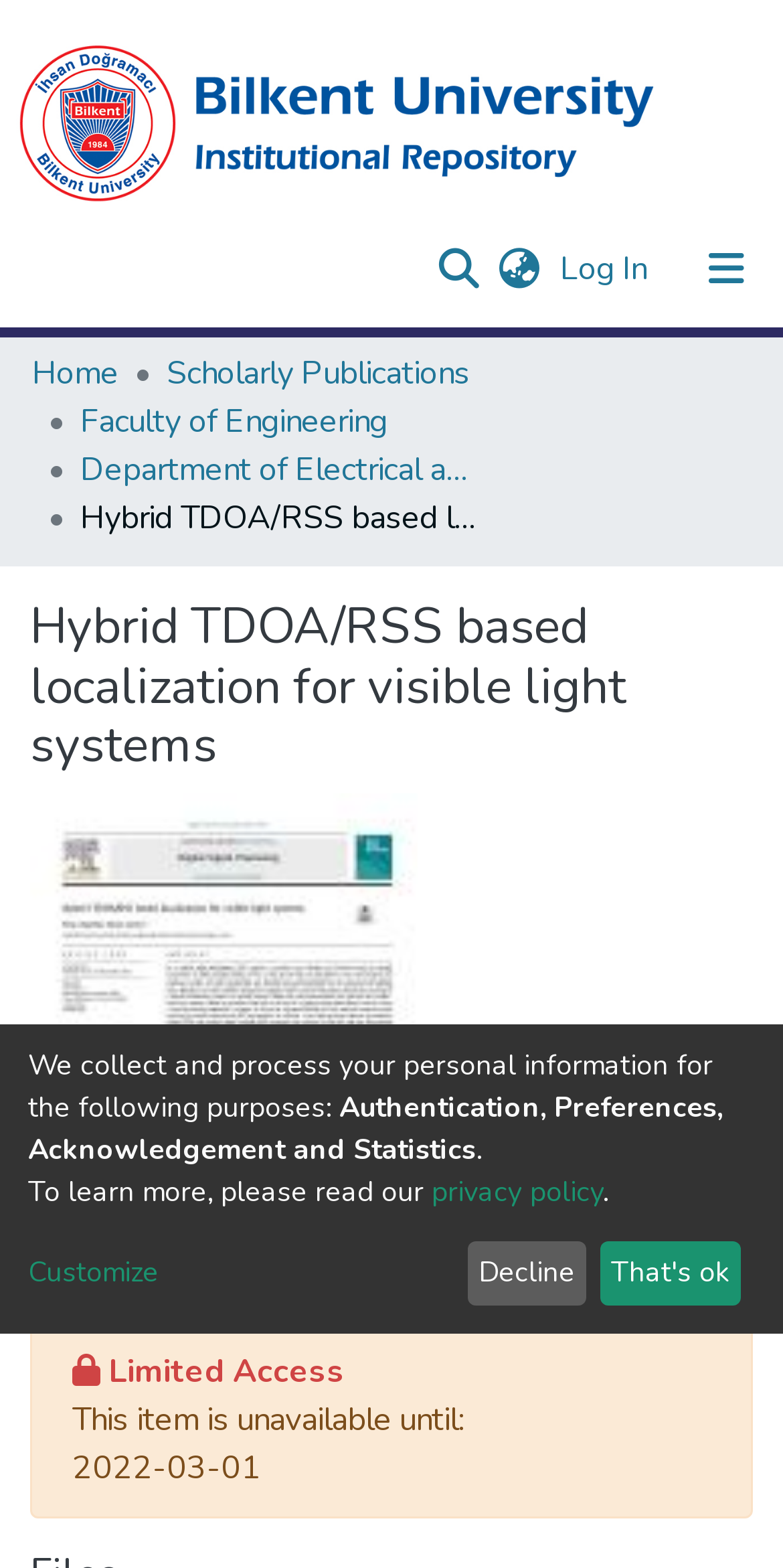What is the purpose of collecting personal information?
Kindly offer a detailed explanation using the data available in the image.

I found the answer by reading the text in the middle of the webpage, which says 'We collect and process your personal information for the following purposes: Authentication, Preferences, Acknowledgement and Statistics'.